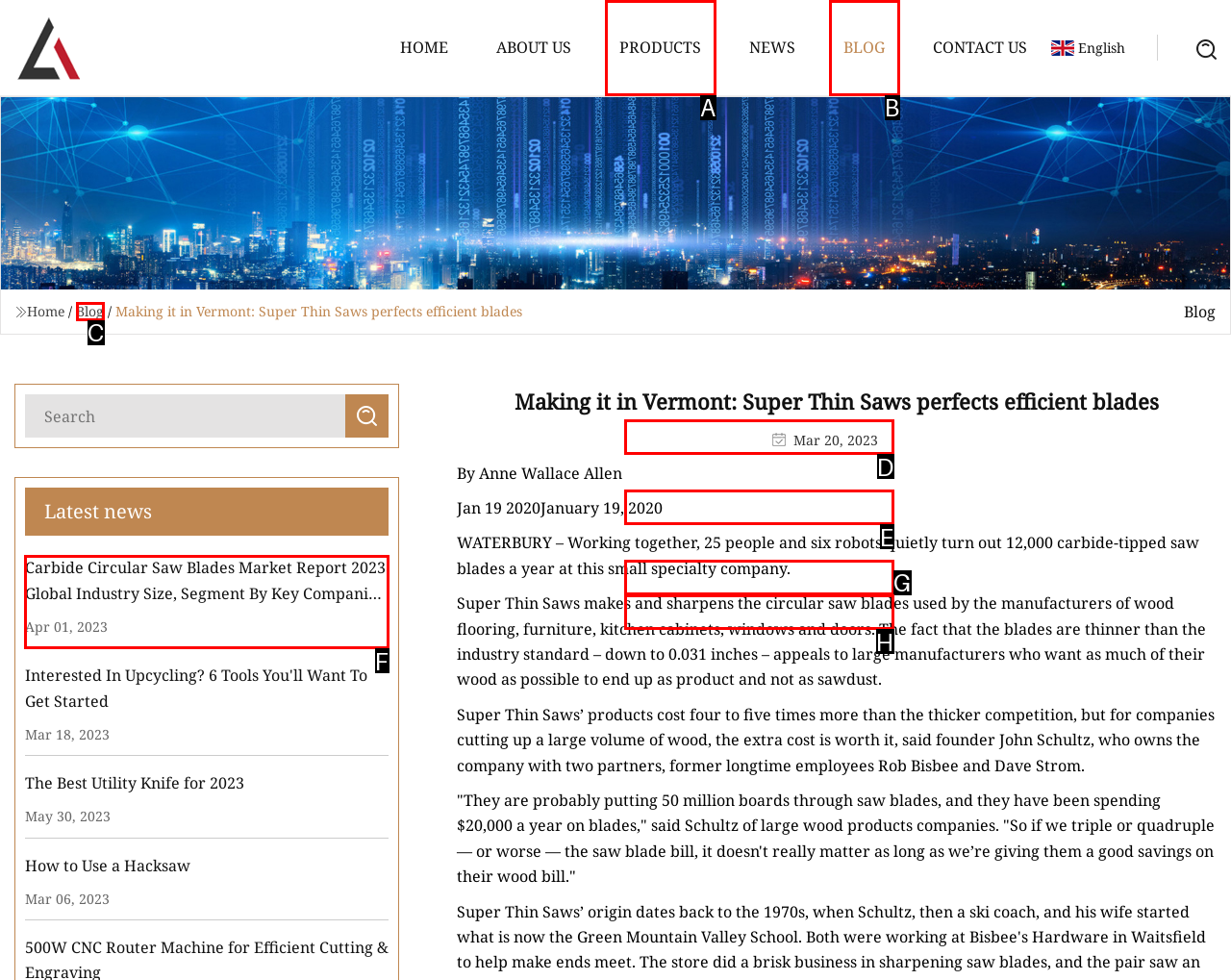Please identify the correct UI element to click for the task: Read about the ceremonial services Respond with the letter of the appropriate option.

None